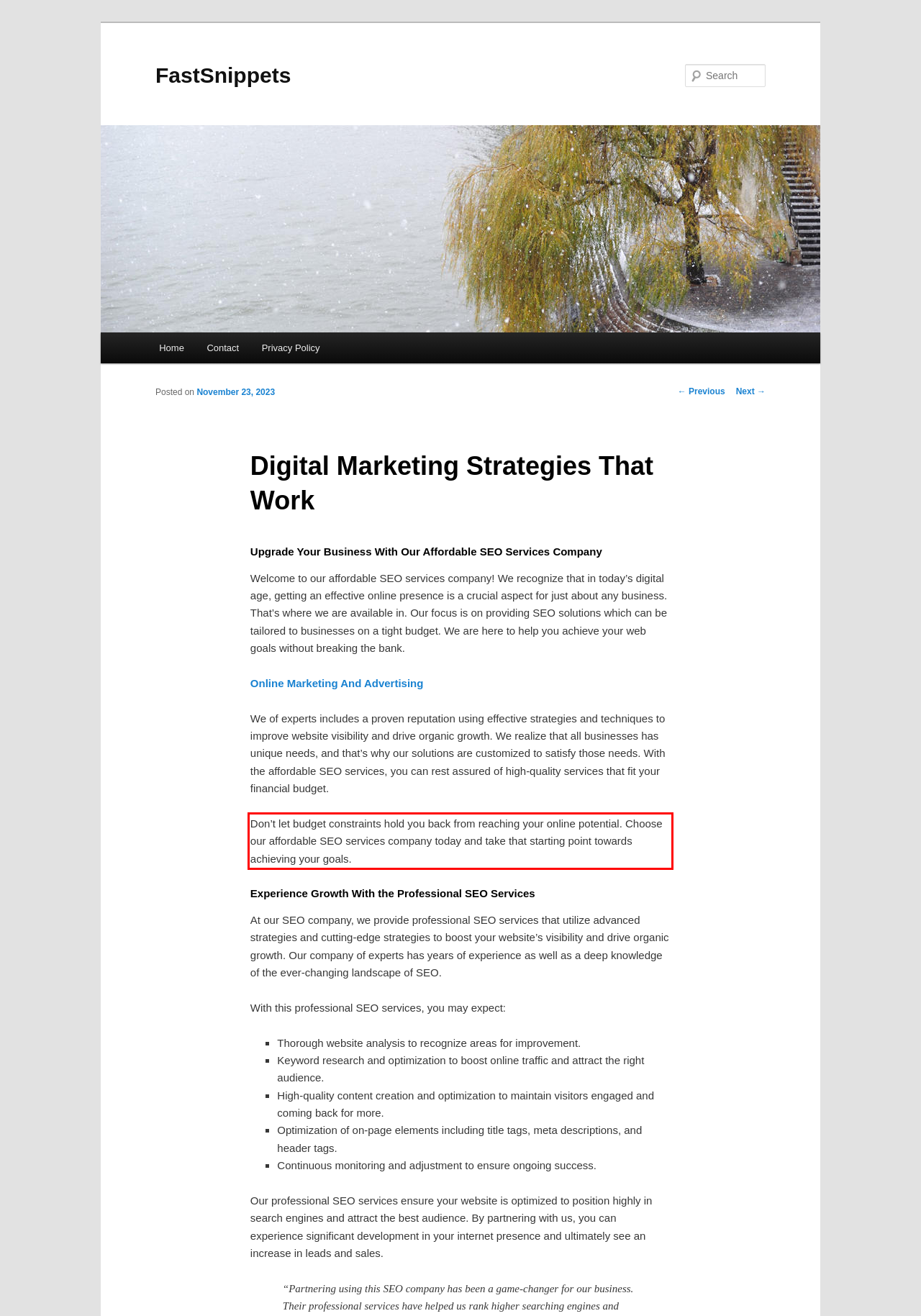Examine the webpage screenshot and use OCR to obtain the text inside the red bounding box.

Don’t let budget constraints hold you back from reaching your online potential. Choose our affordable SEO services company today and take that starting point towards achieving your goals.